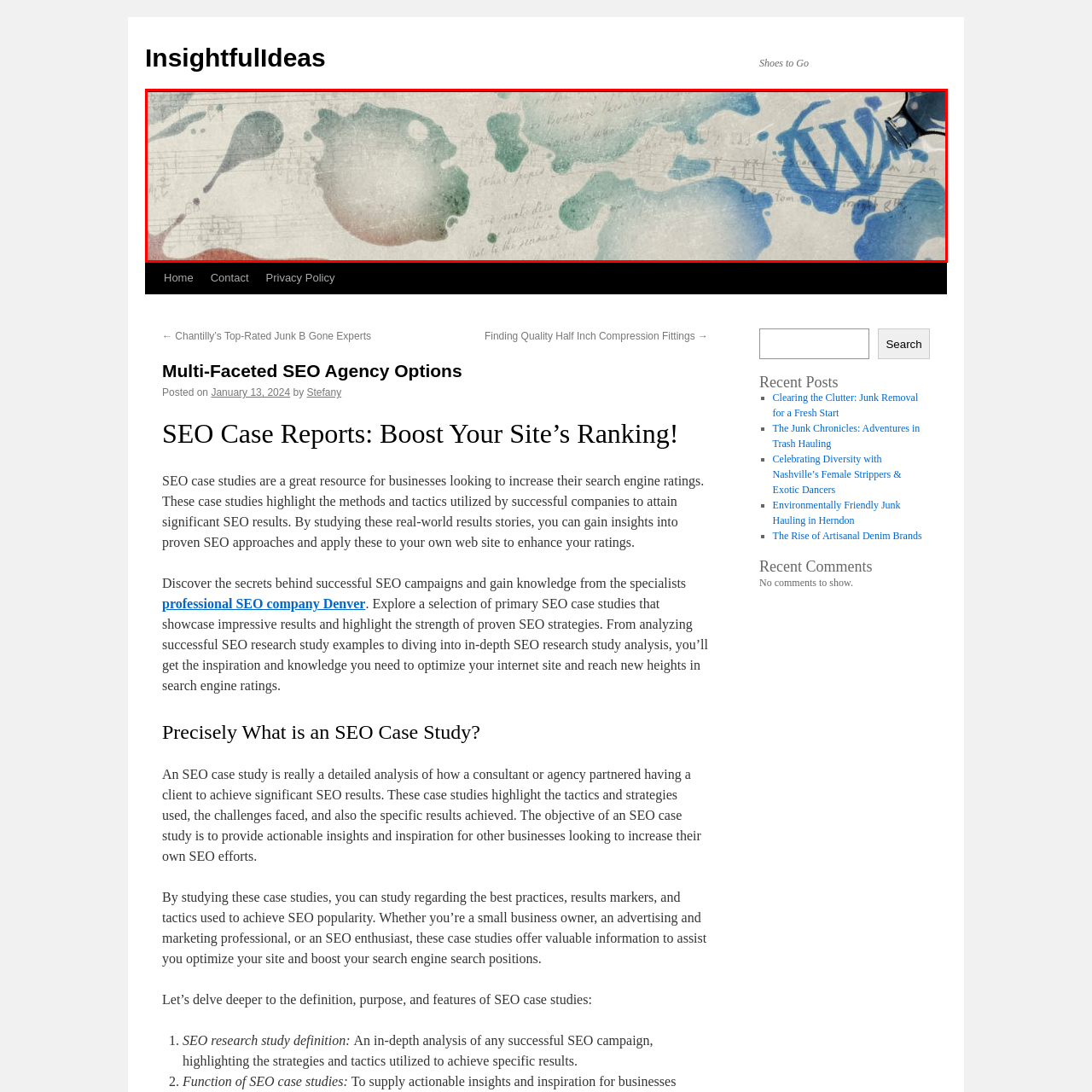What is hinted at by the musical notations?
Refer to the image enclosed in the red bounding box and answer the question thoroughly.

The caption states that subtle musical notations can be seen faintly in the backdrop, which hints at themes of creativity and expression, suggesting a connection to artistic and imaginative pursuits.